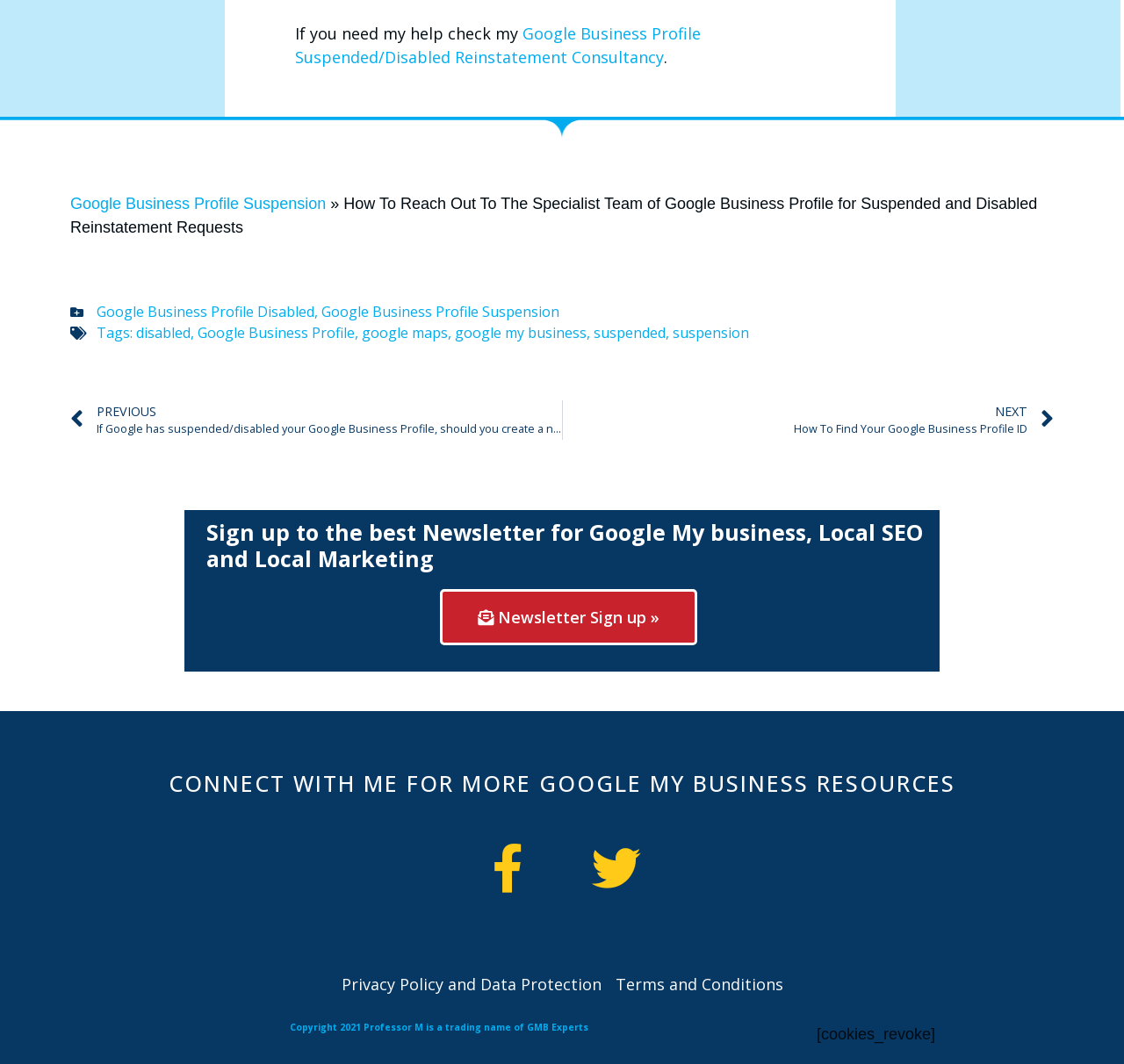Predict the bounding box coordinates of the area that should be clicked to accomplish the following instruction: "Read the 'HAIR CARE' article". The bounding box coordinates should consist of four float numbers between 0 and 1, i.e., [left, top, right, bottom].

None